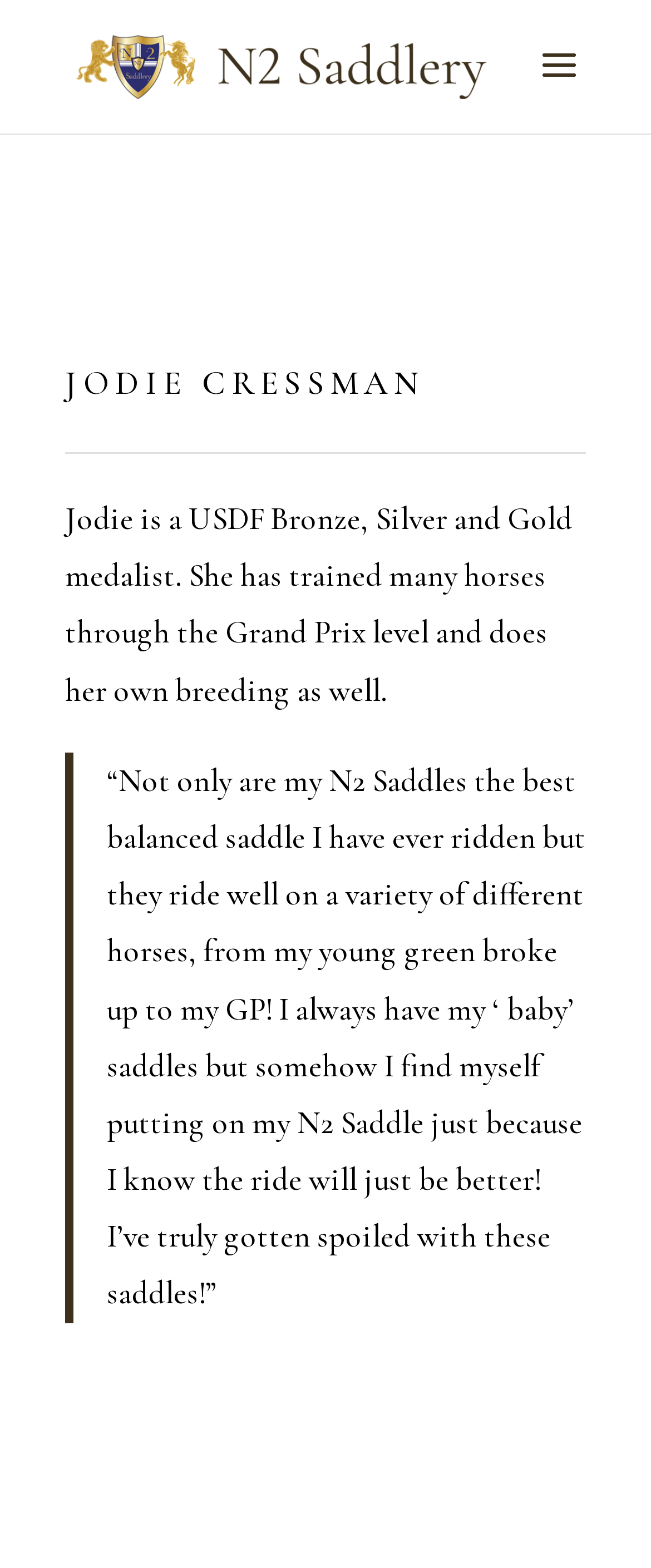Answer the question with a brief word or phrase:
What level has Jodie Cressman trained horses to?

Grand Prix